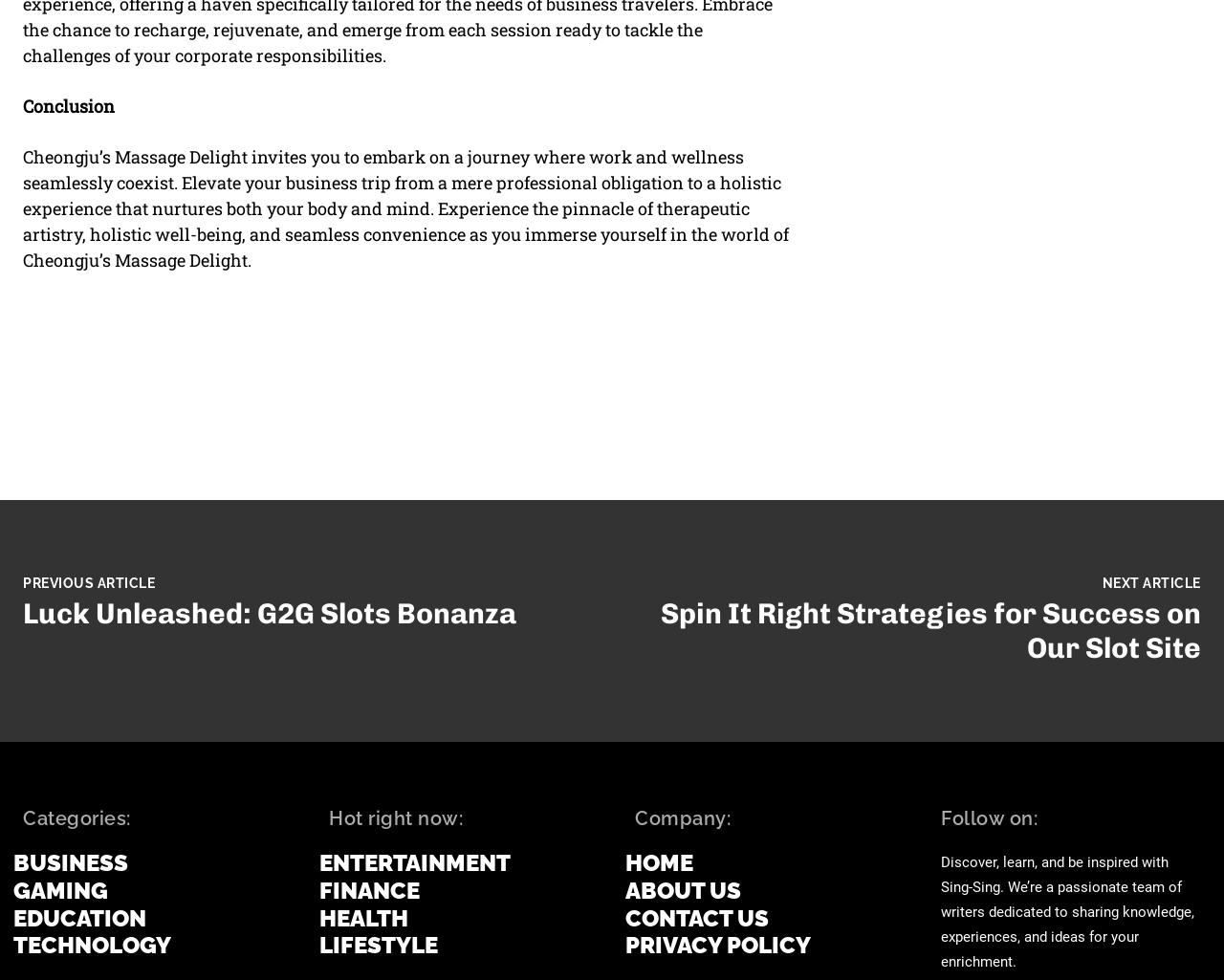Provide the bounding box coordinates of the section that needs to be clicked to accomplish the following instruction: "Follow on social media."

[0.769, 0.825, 0.848, 0.845]